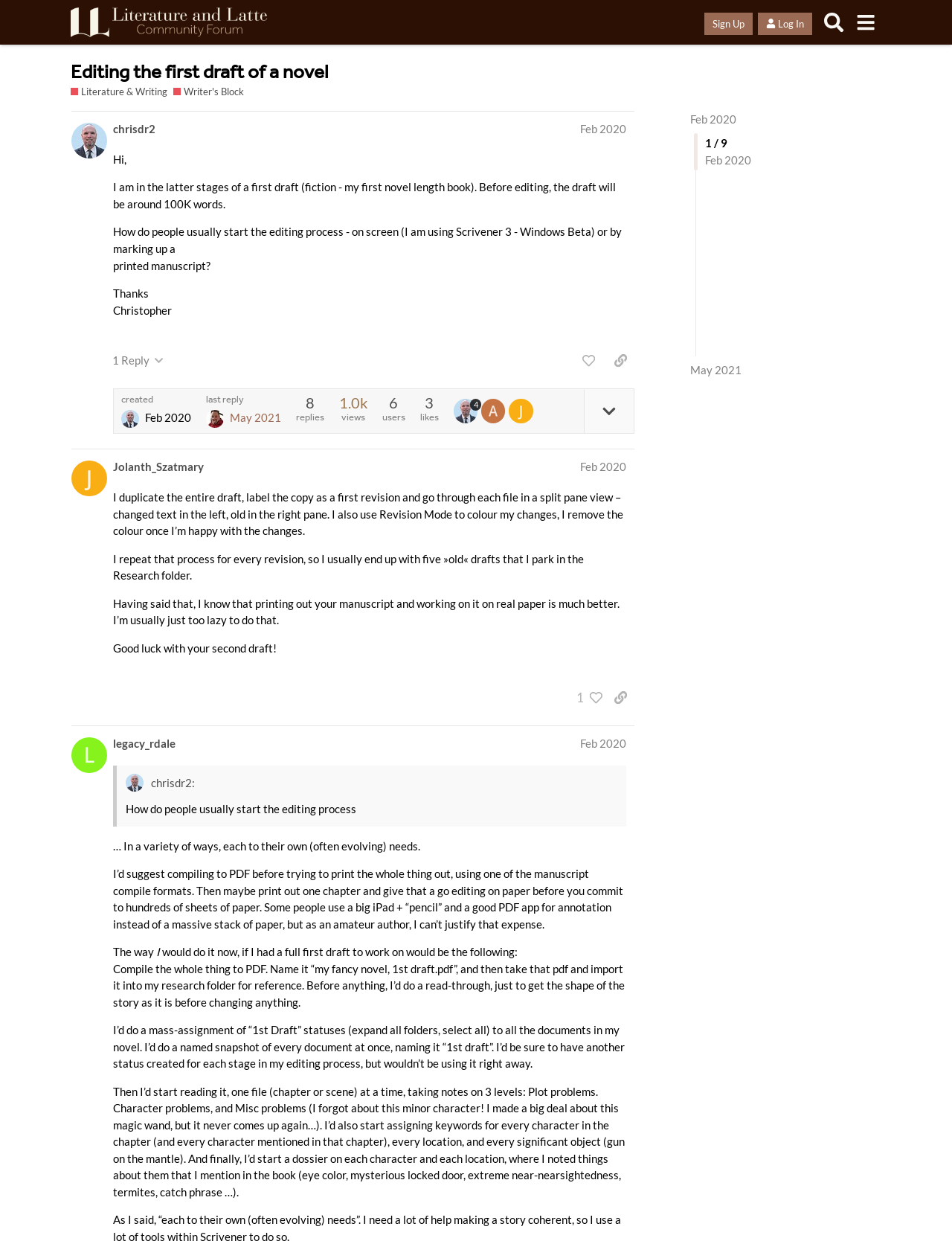Determine the bounding box coordinates for the element that should be clicked to follow this instruction: "Search". The coordinates should be given as four float numbers between 0 and 1, in the format [left, top, right, bottom].

[0.859, 0.005, 0.892, 0.031]